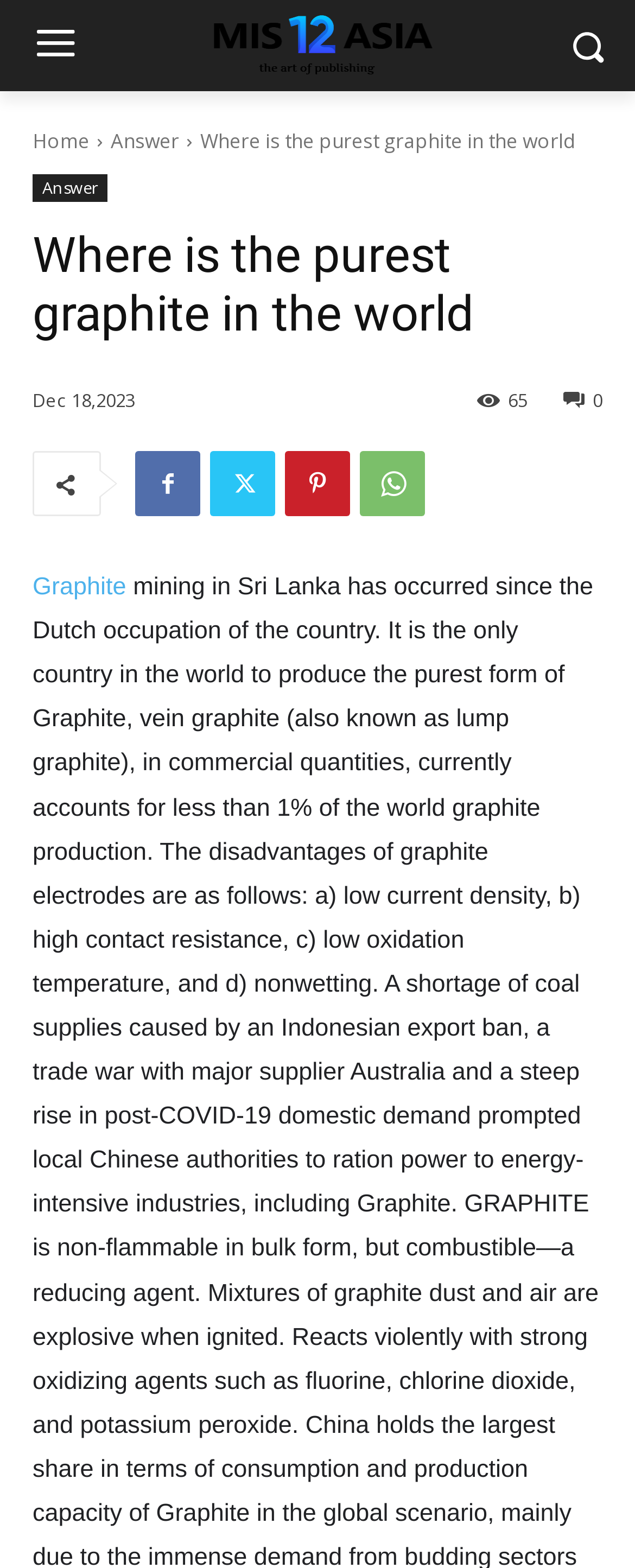Explain the features and main sections of the webpage comprehensively.

The webpage appears to be an article or news report about graphite mining in Sri Lanka. At the top of the page, there is a large image that takes up most of the width, with a few navigation links to the left, including "Home" and "Answer". 

Below the image, there is a heading that reads "Where is the purest graphite in the world" in a prominent font size. This heading is followed by a subheading or description with the same text, but in a smaller font size. 

To the right of the heading, there is a timestamp indicating that the article was published on December 18, 2023. 

Further down the page, there are several social media or sharing links, represented by icons, arranged horizontally. These icons include Facebook, Twitter, LinkedIn, and others. 

Finally, there is a link to a related topic, "Graphite", located near the bottom of the page.